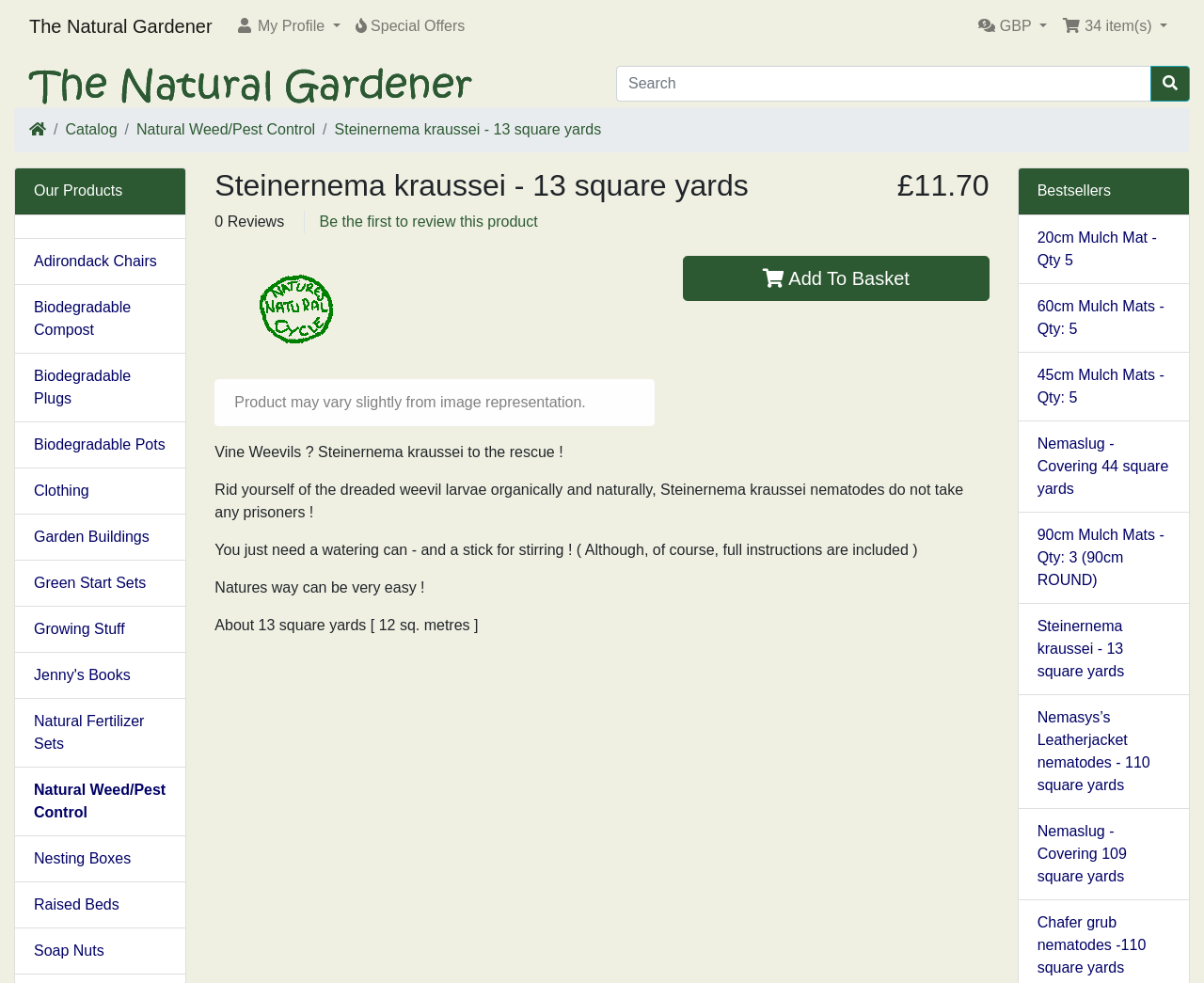What is the currency used on this website?
Provide a detailed and well-explained answer to the question.

I found the currency used on this website by looking at the button element with the text 'Selected Currency: GBP' which suggests that the currency used on this website is GBP.